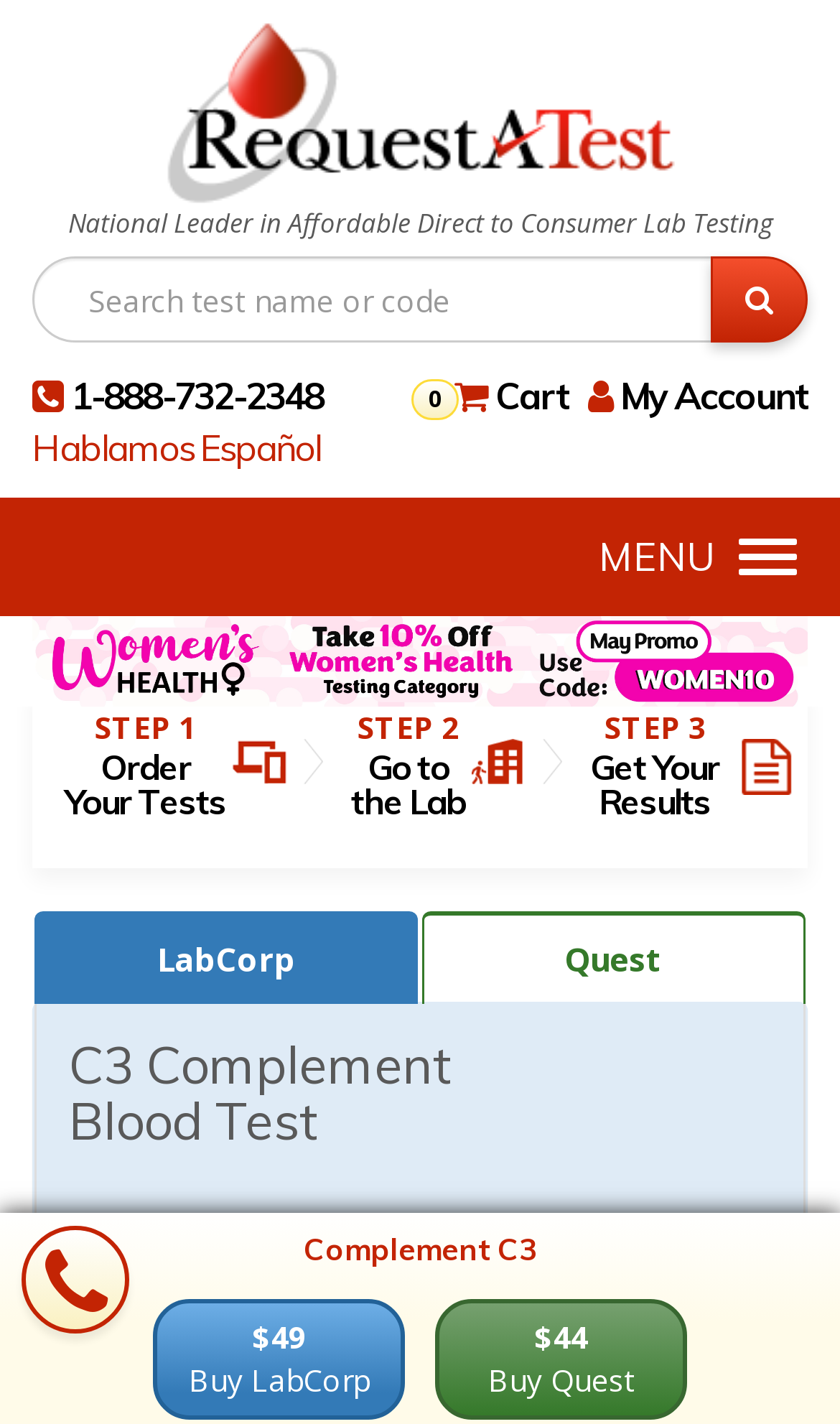Can you find the bounding box coordinates for the element to click on to achieve the instruction: "Search for a test name or code"?

[0.038, 0.18, 0.849, 0.241]